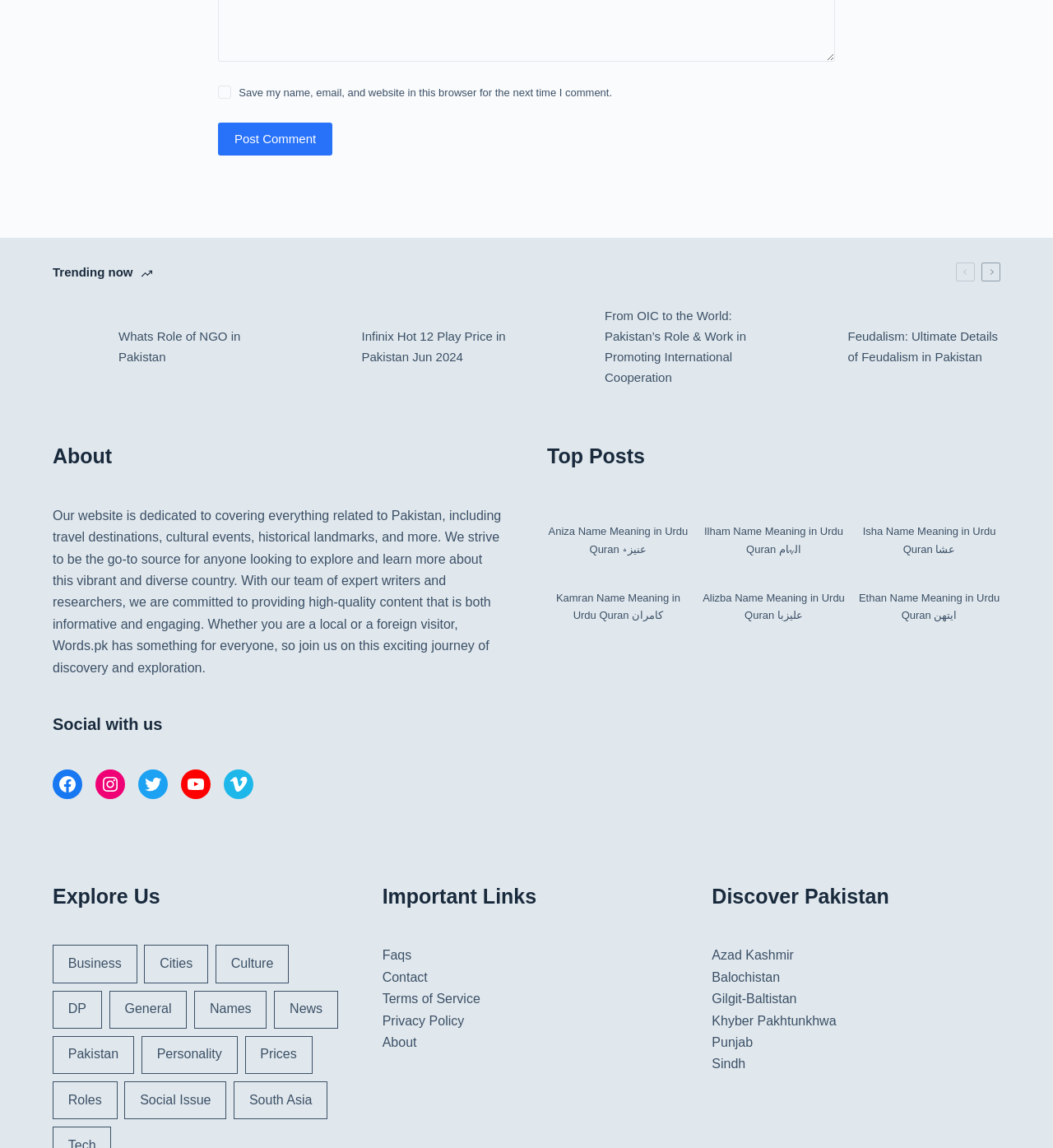Please locate the clickable area by providing the bounding box coordinates to follow this instruction: "Post a comment".

[0.207, 0.107, 0.316, 0.136]